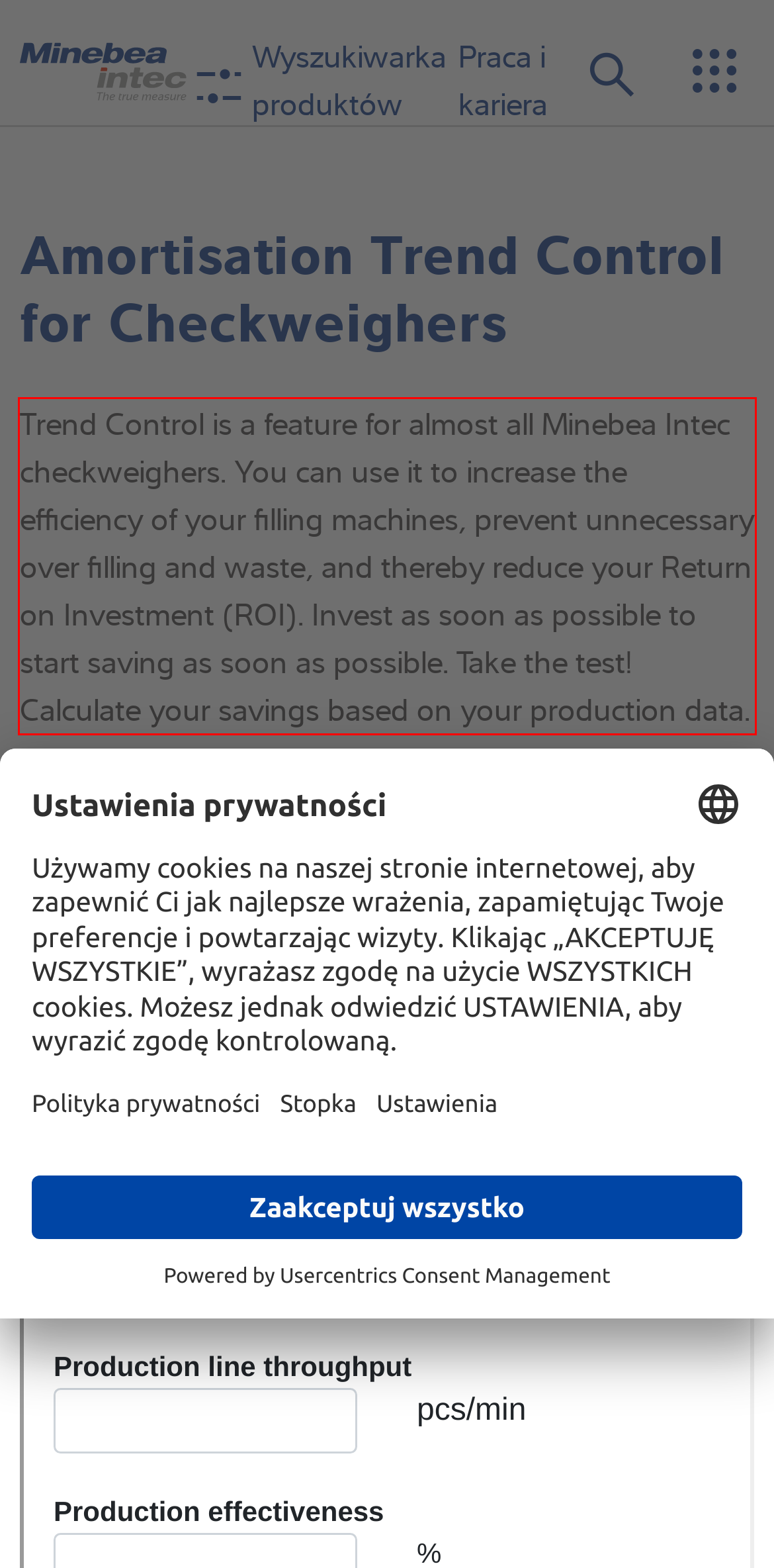You are provided with a screenshot of a webpage containing a red bounding box. Please extract the text enclosed by this red bounding box.

Trend Control is a feature for almost all Minebea Intec checkweighers. You can use it to increase the efficiency of your filling machines, prevent unnecessary over filling and waste, and thereby reduce your Return on Investment (ROI). Invest as soon as possible to start saving as soon as possible. Take the test! Calculate your savings based on your production data.